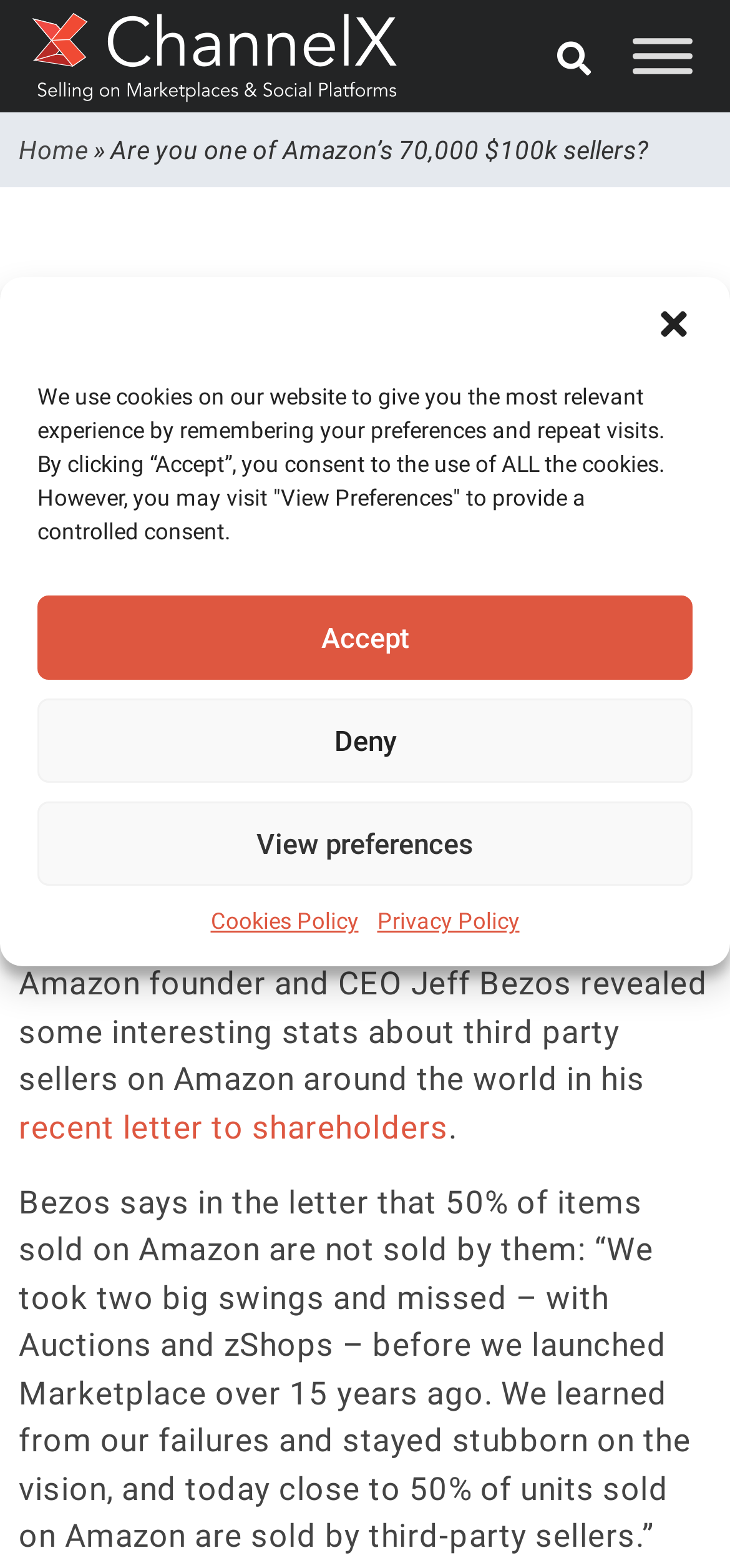Offer a meticulous description of the webpage's structure and content.

This webpage appears to be an article or blog post from ChannelX, with a focus on Amazon's scale and success. At the top of the page, there is a logo of ChannelX, accompanied by a search bar and a toggle menu button. Below the logo, there is a heading that reads "Are you one of Amazon's 70,000 $100k sellers?" which is also the title of the article.

The article begins with a brief introduction, followed by a quote from Amazon's founder and CEO, Jeff Bezos, from his recent letter to shareholders. The text discusses Amazon's growth and the success of its third-party sellers, with Bezos stating that close to 50% of units sold on Amazon are sold by these sellers.

On the right side of the page, there is a dialog box for managing cookie consent, which includes buttons to accept, deny, or view preferences. There are also links to the Cookies Policy and Privacy Policy.

The page has a simple and clean layout, with a focus on the article's content. There are no images other than the ChannelX logo, and the text is organized into paragraphs with clear headings. The article appears to be a informative piece, providing insights into Amazon's success and the opportunities available to its sellers.